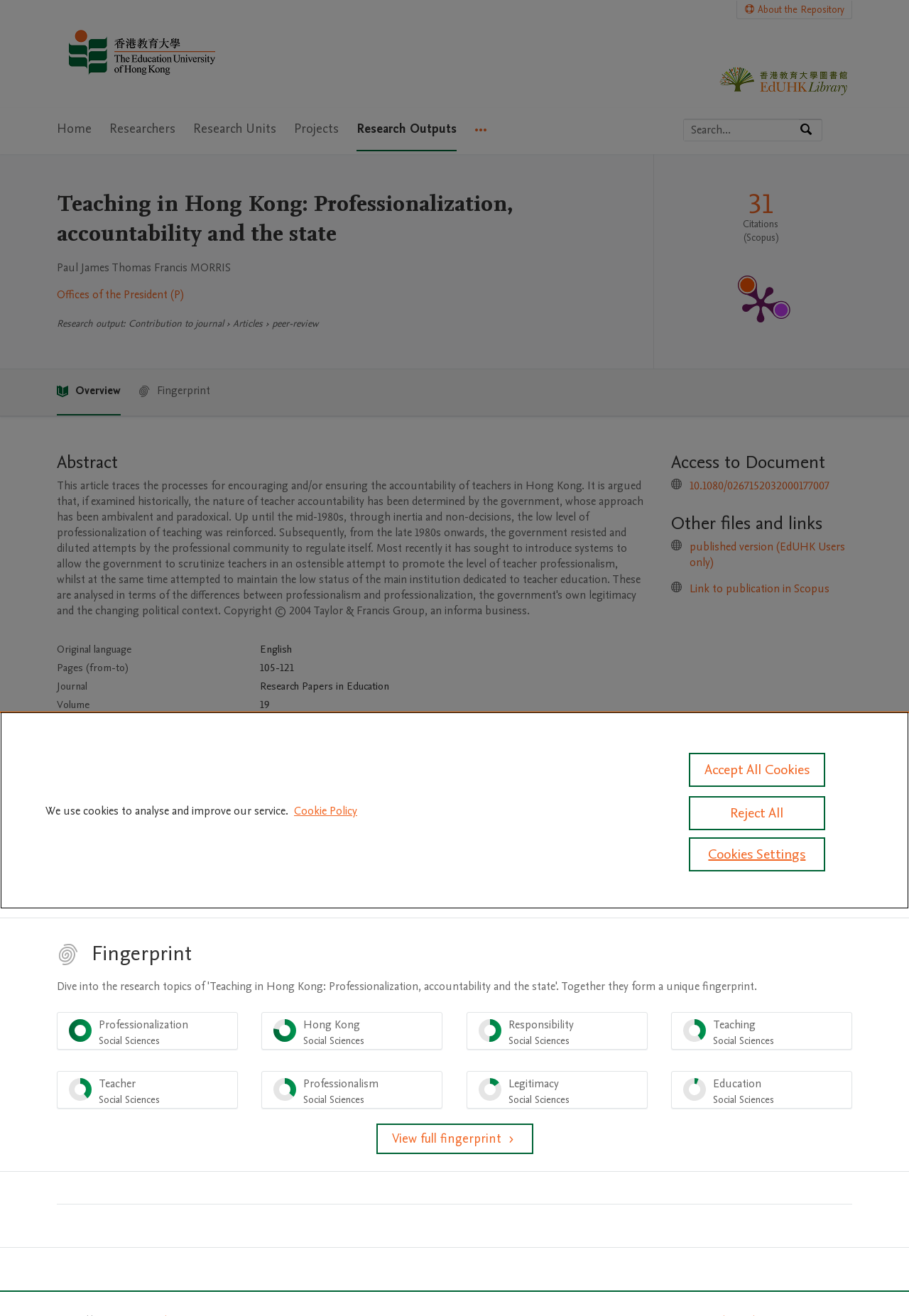Based on the element description, predict the bounding box coordinates (top-left x, top-left y, bottom-right x, bottom-right y) for the UI element in the screenshot: Home

None